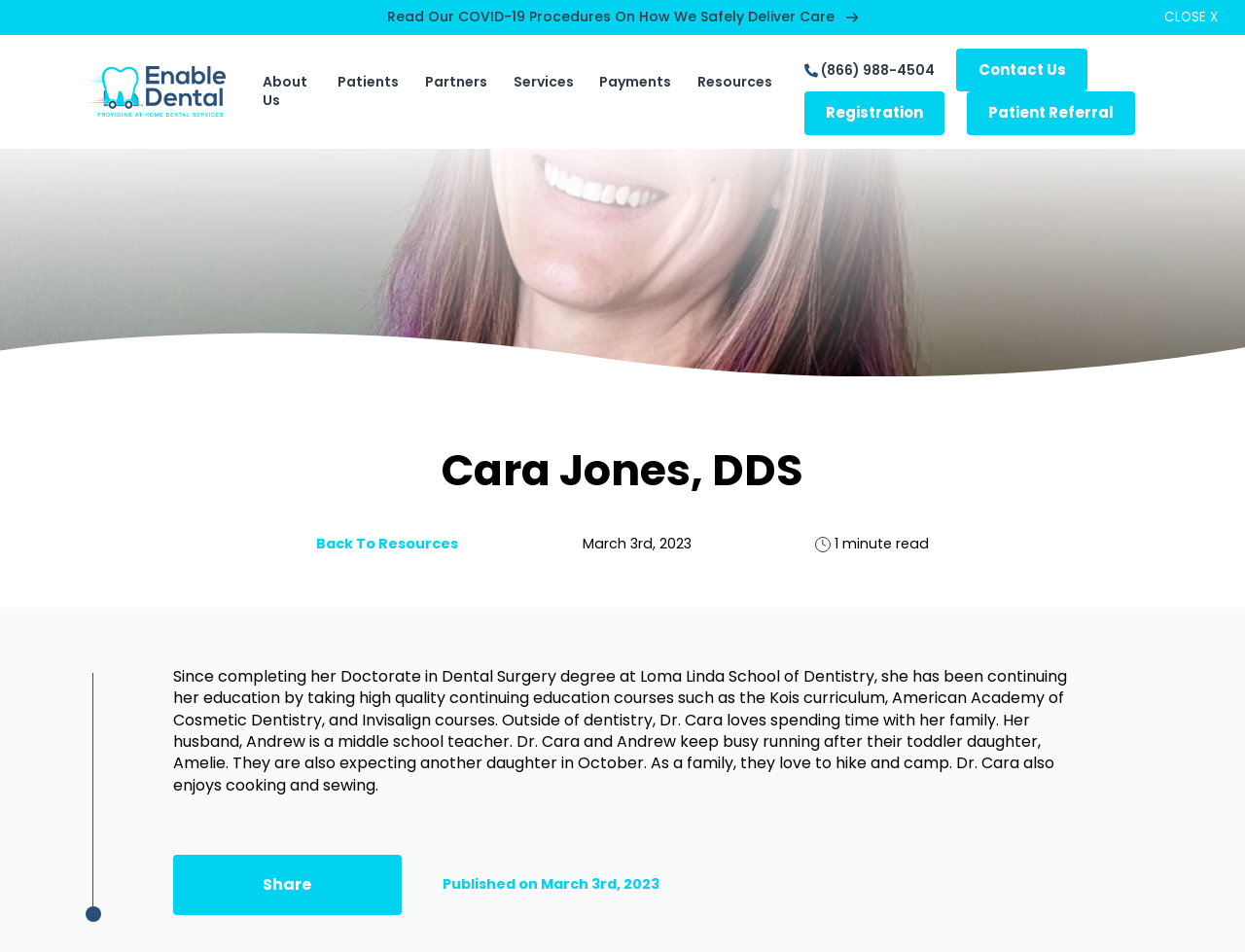What is Dr. Cara's educational background?
Please give a detailed and elaborate answer to the question.

According to the webpage, Dr. Cara completed her Doctorate in Dental Surgery degree at Loma Linda School of Dentistry. This information is mentioned in the first sentence of the paragraph that describes Dr. Cara's professional background.